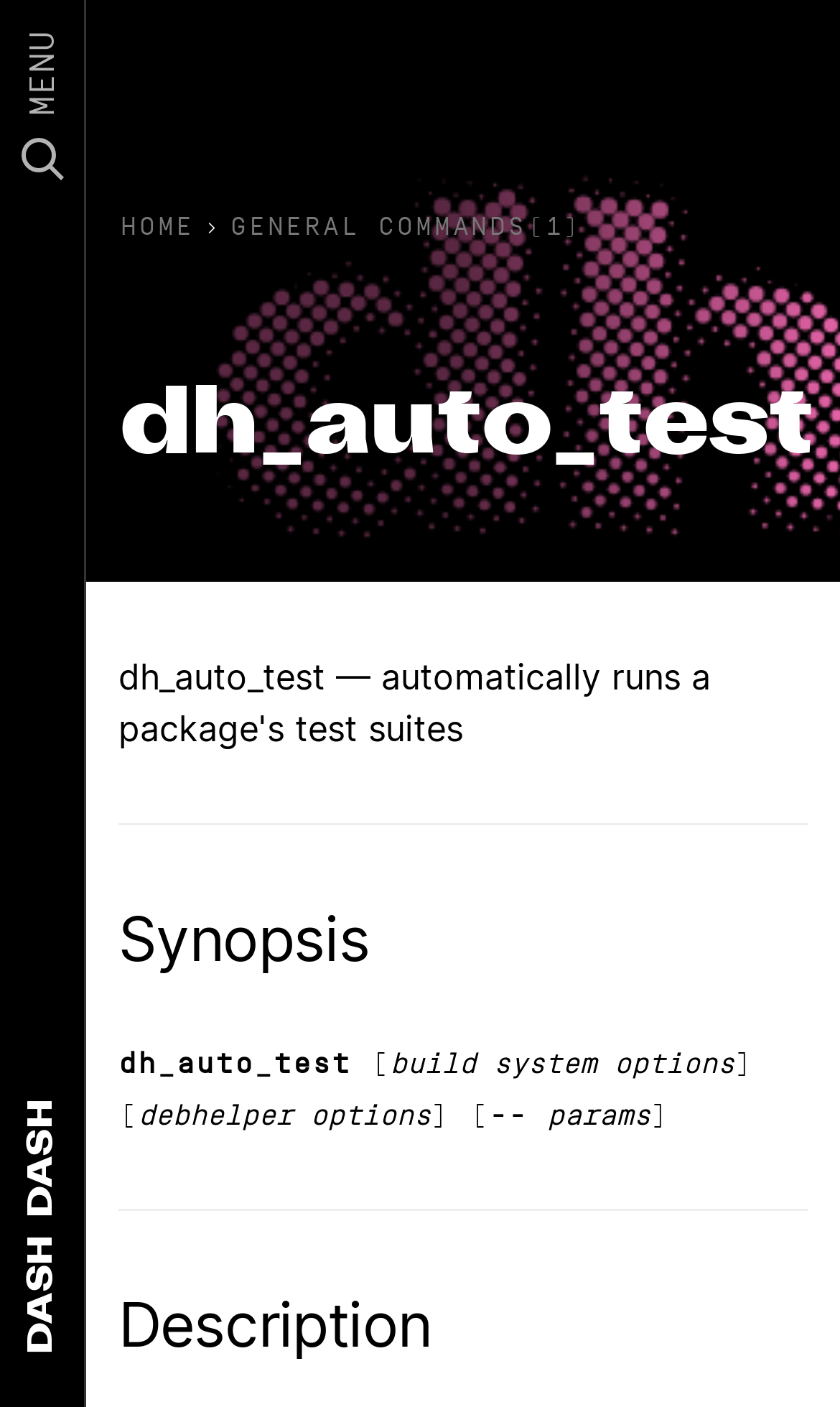Answer succinctly with a single word or phrase:
How many links are present in the top navigation bar?

3